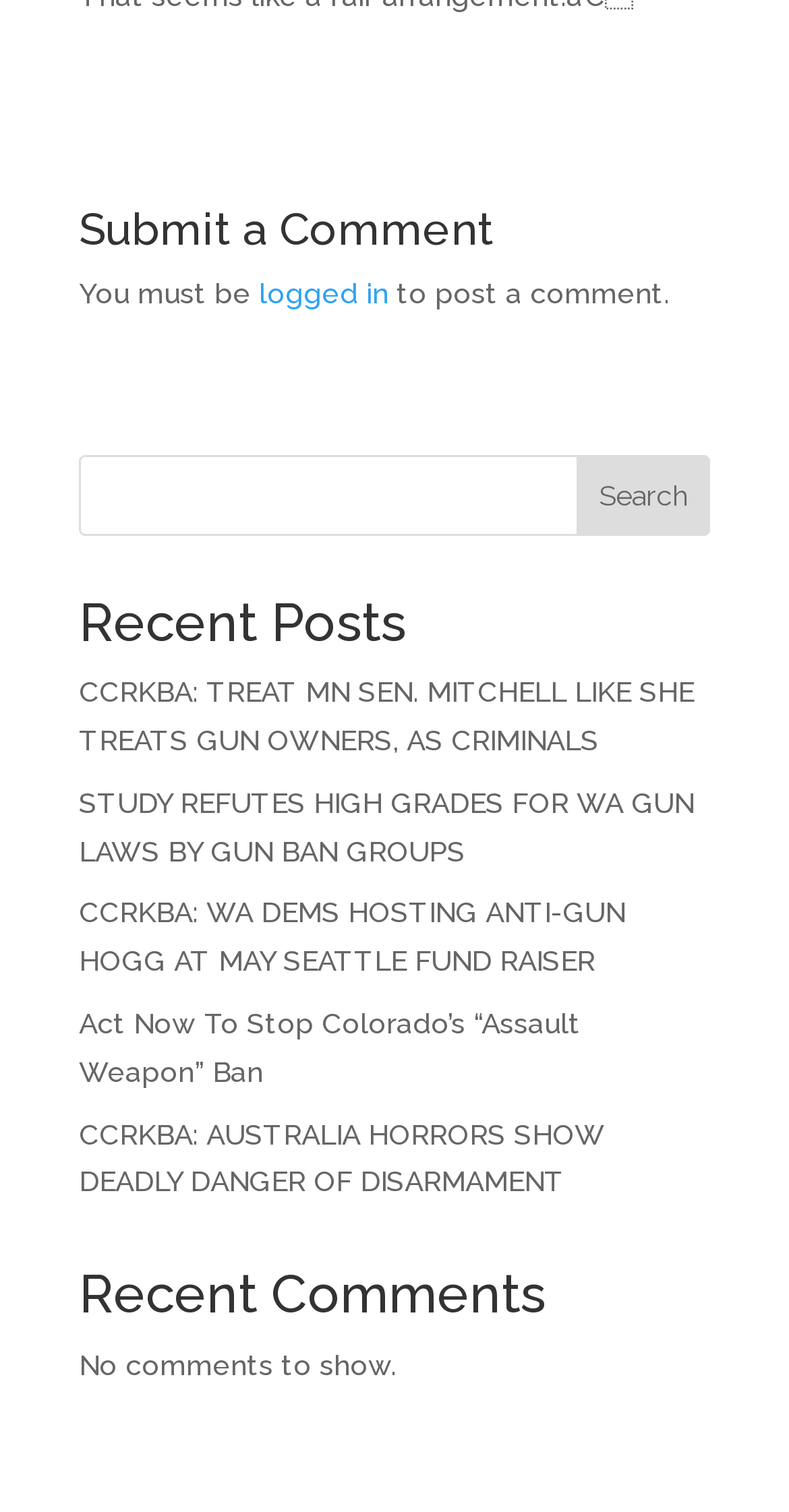Please find the bounding box coordinates of the element that you should click to achieve the following instruction: "View recent comments". The coordinates should be presented as four float numbers between 0 and 1: [left, top, right, bottom].

[0.1, 0.839, 0.9, 0.887]